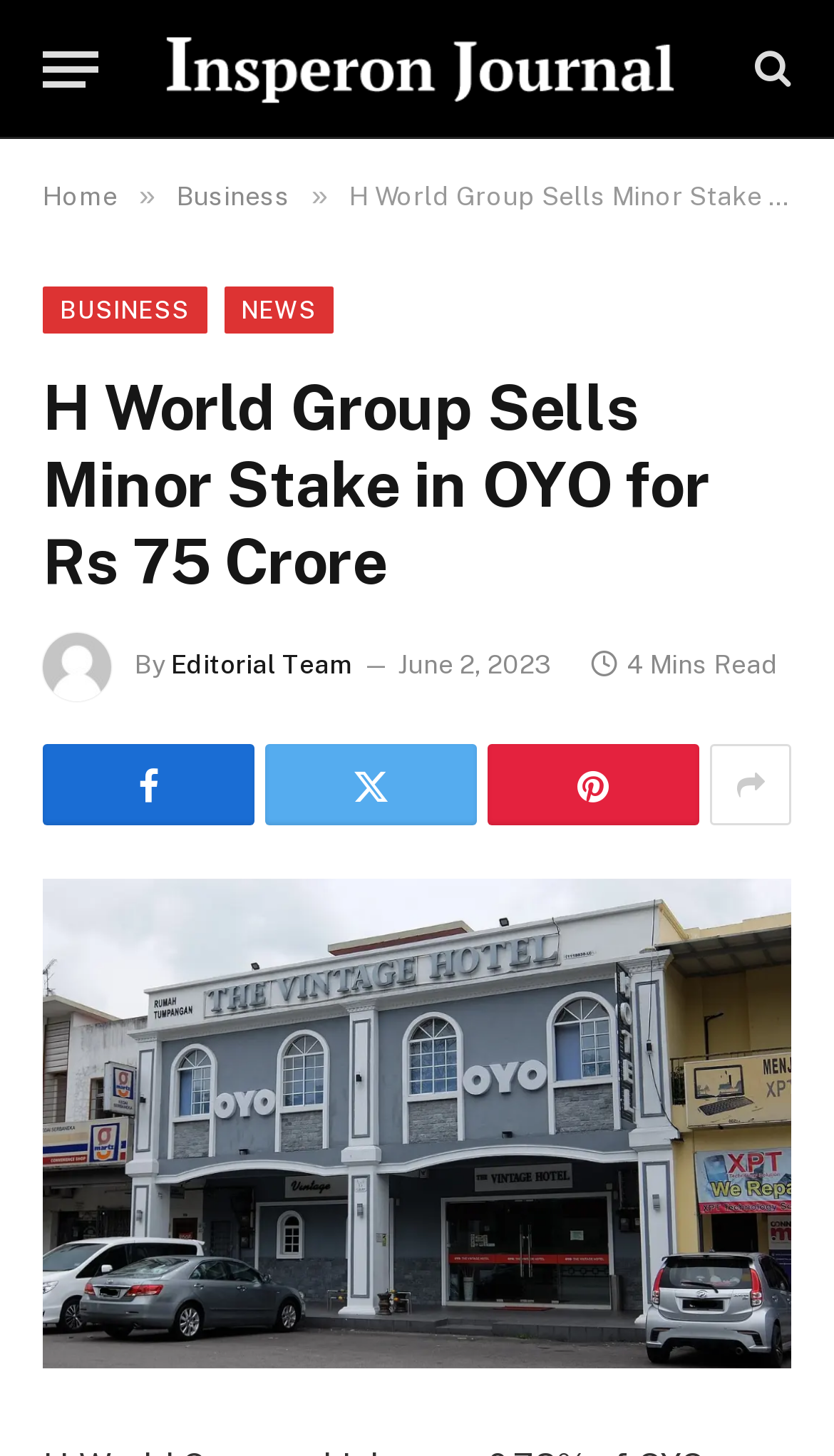Please locate the clickable area by providing the bounding box coordinates to follow this instruction: "View the article by Editorial Team".

[0.205, 0.447, 0.423, 0.468]